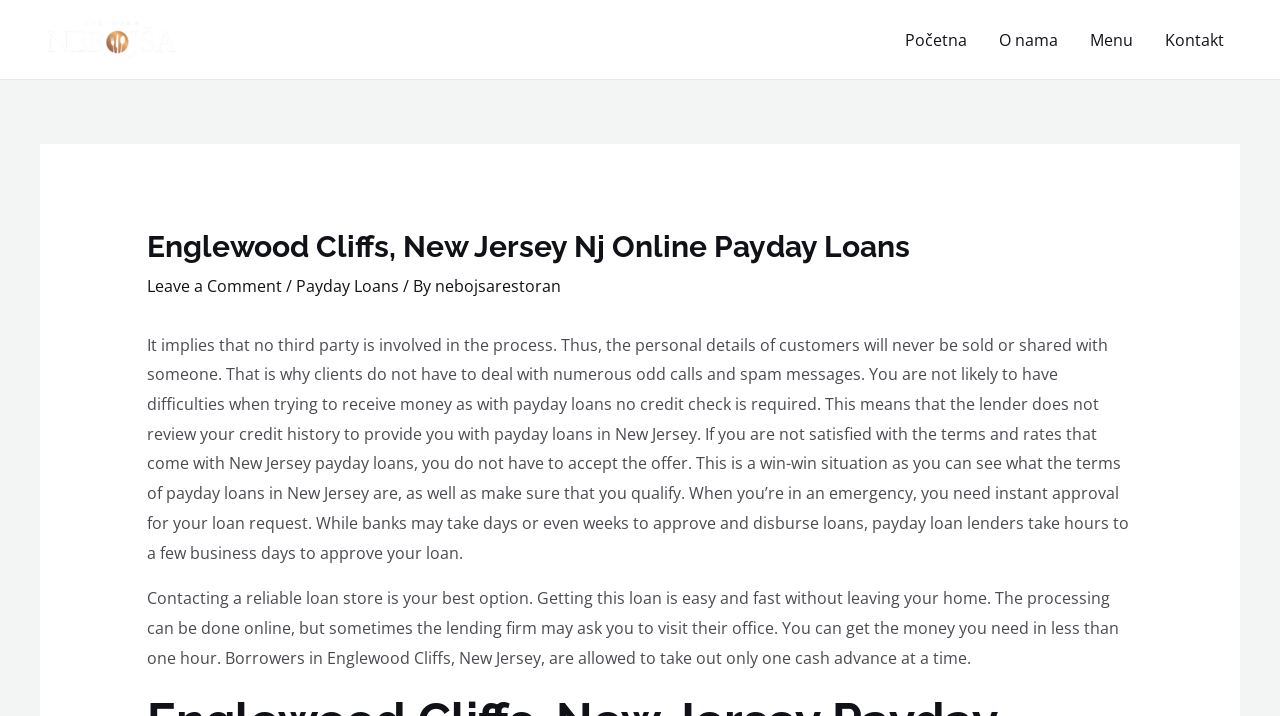Can you locate the main headline on this webpage and provide its text content?

Englewood Cliffs, New Jersey Nj Online Payday Loans